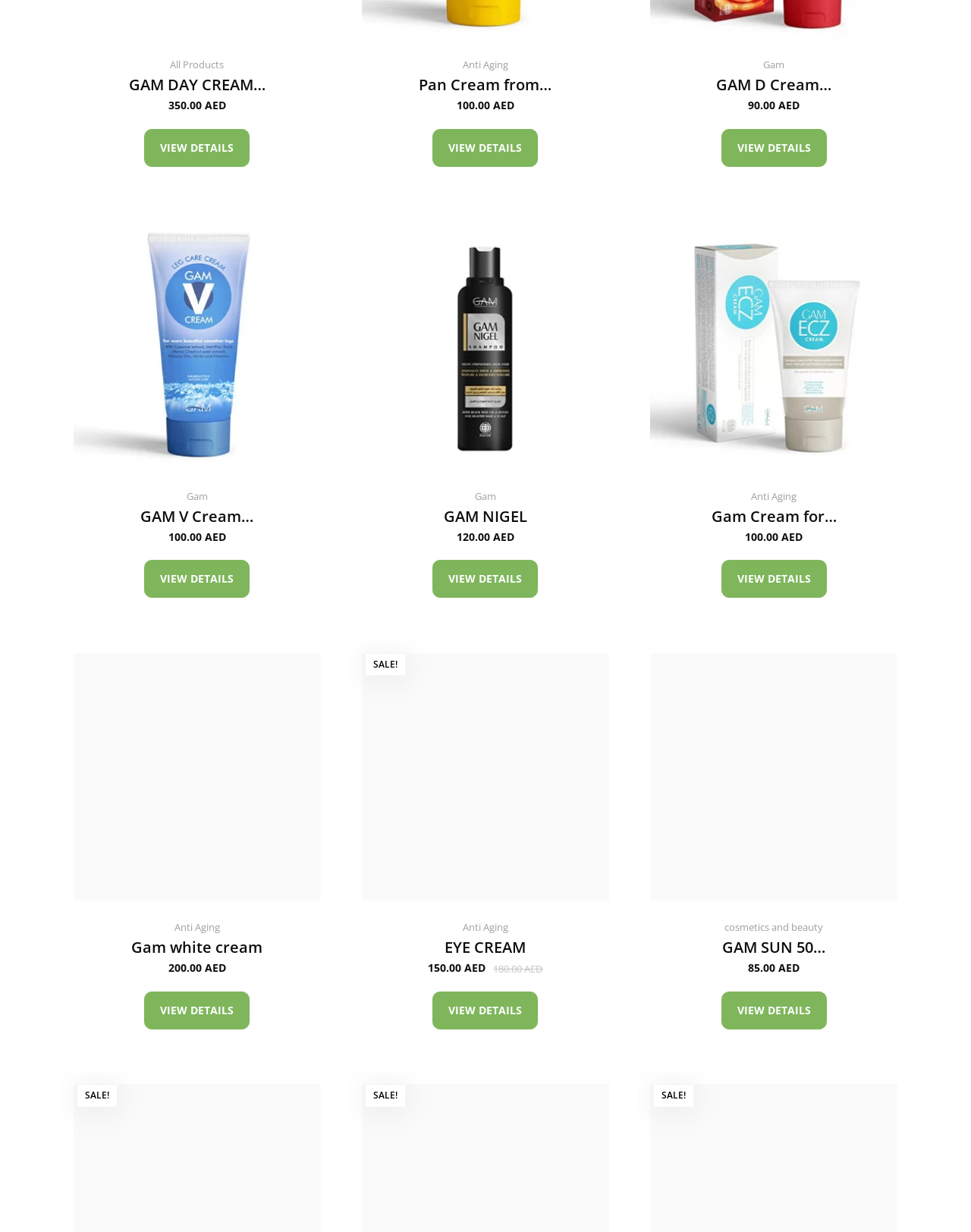Please determine the bounding box coordinates of the element to click on in order to accomplish the following task: "Click on 'All Products'". Ensure the coordinates are four float numbers ranging from 0 to 1, i.e., [left, top, right, bottom].

[0.175, 0.046, 0.231, 0.06]